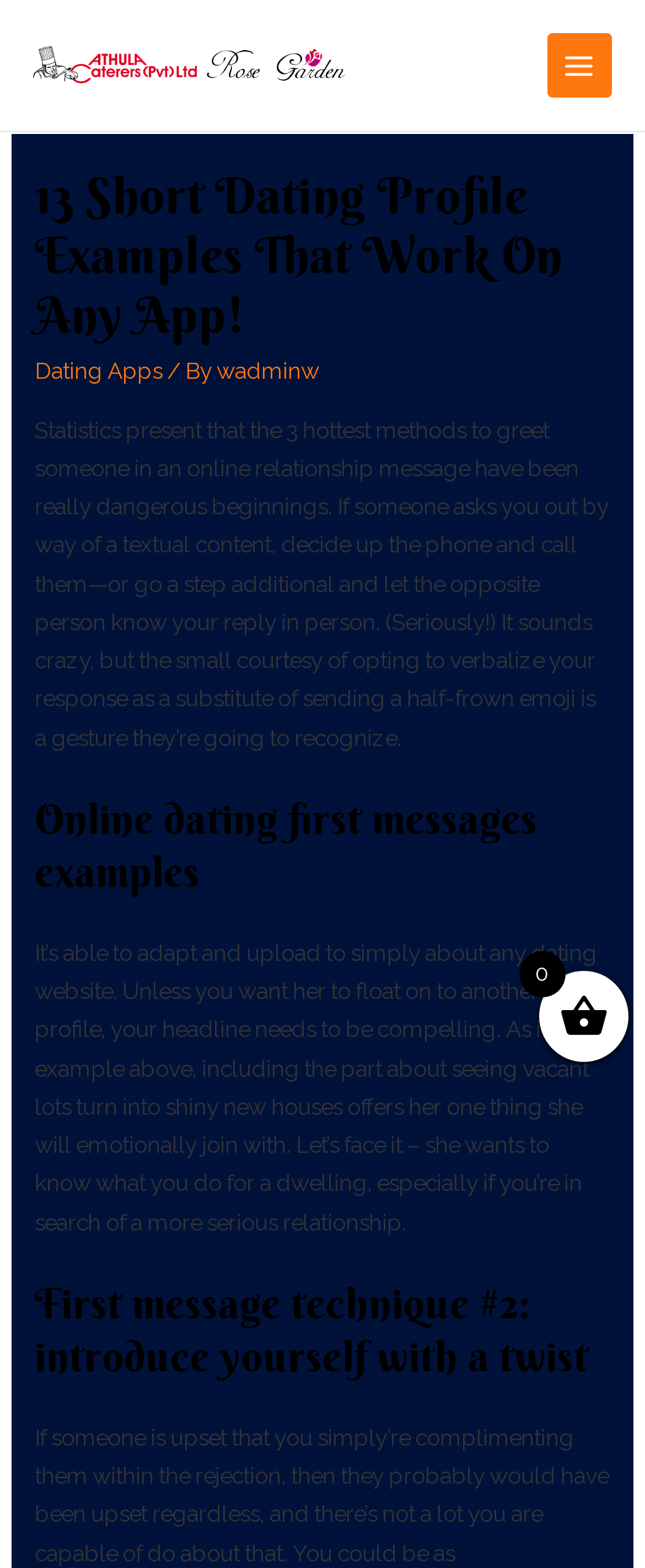Answer the question in one word or a short phrase:
What should a dating headline include?

Something to emotionally connect with